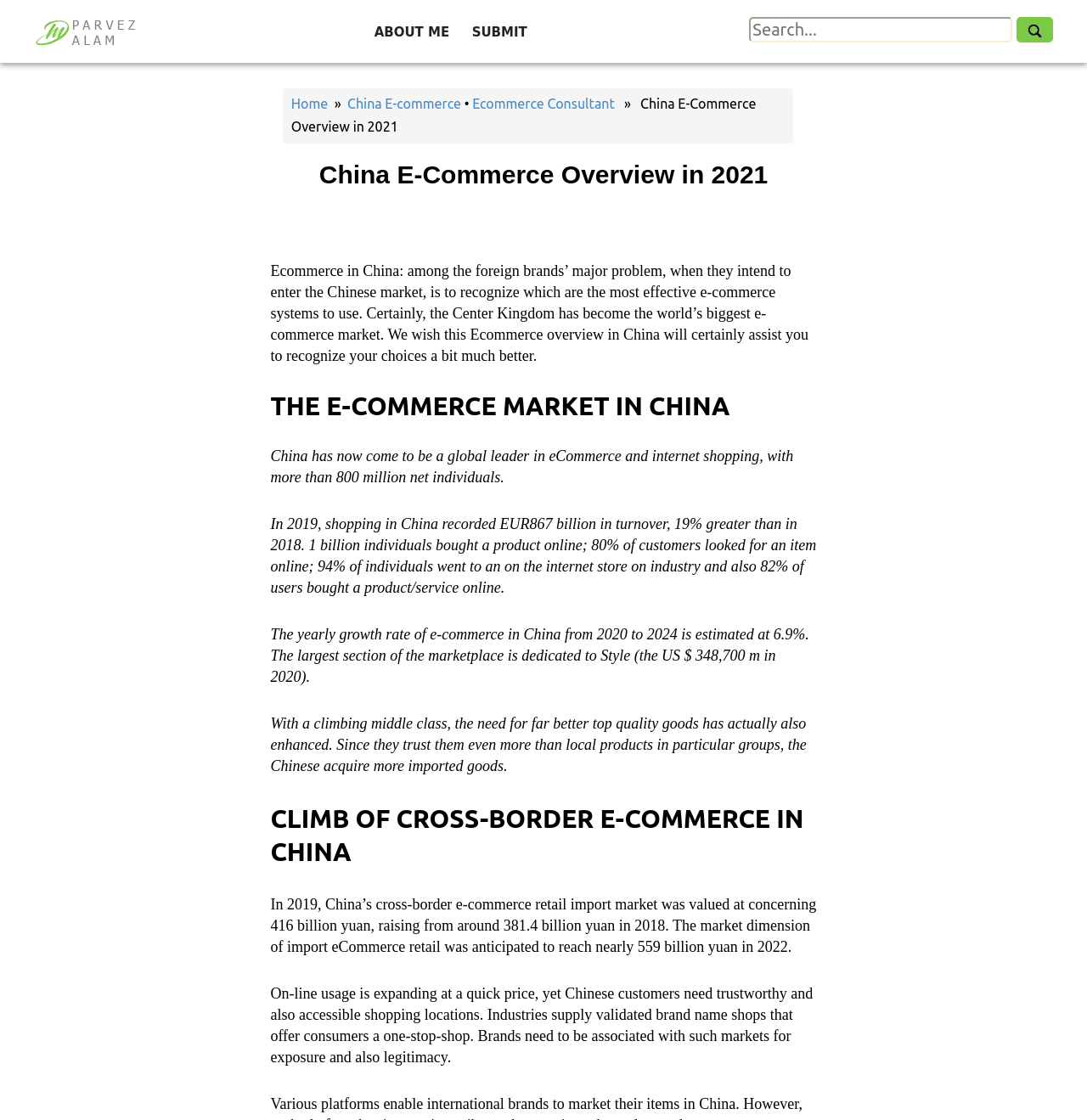Show the bounding box coordinates of the region that should be clicked to follow the instruction: "Read about Ecommerce Consultant."

[0.435, 0.086, 0.566, 0.099]